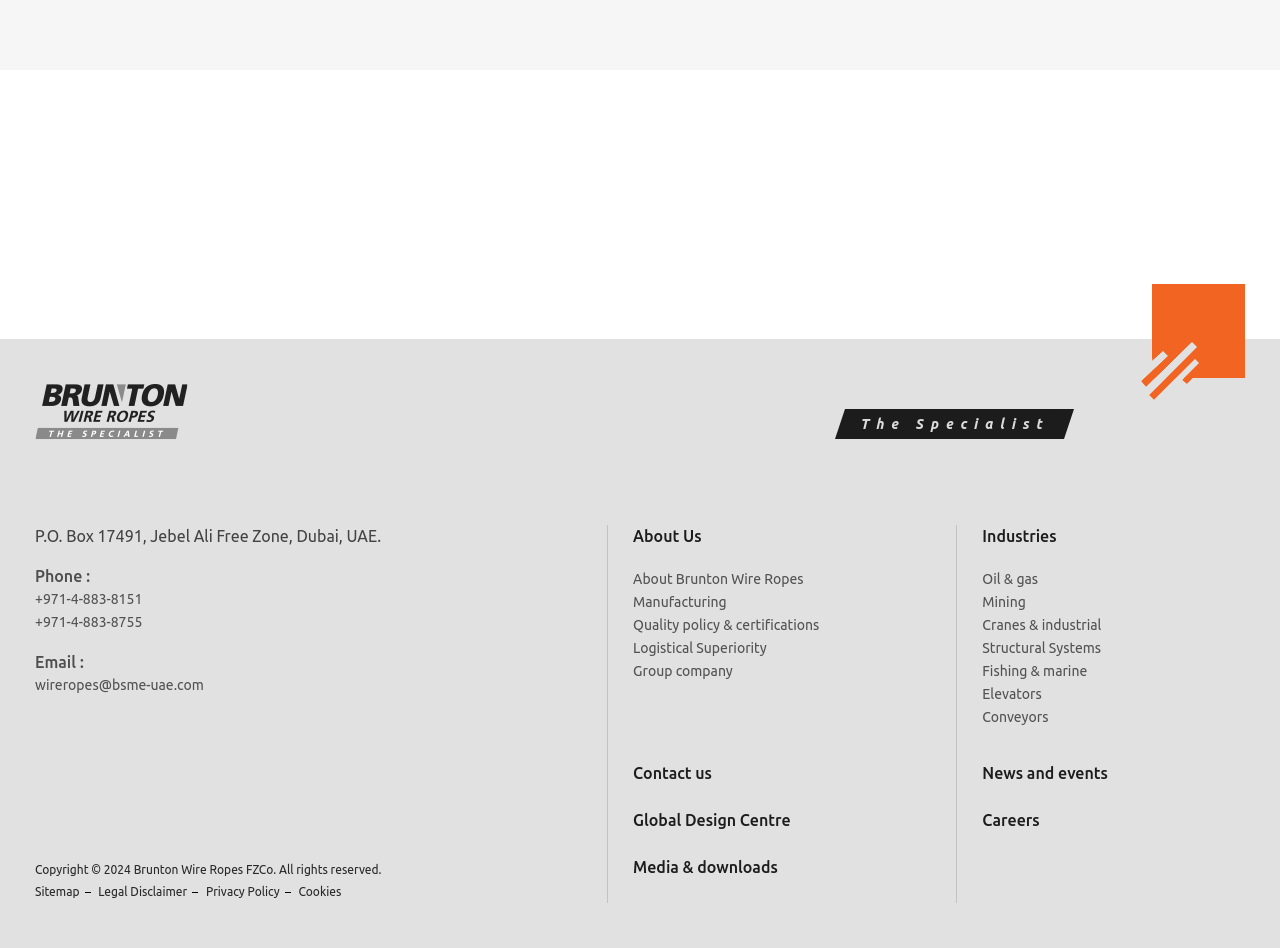Respond to the question below with a single word or phrase:
What is the company name?

Brunton Wire Ropes